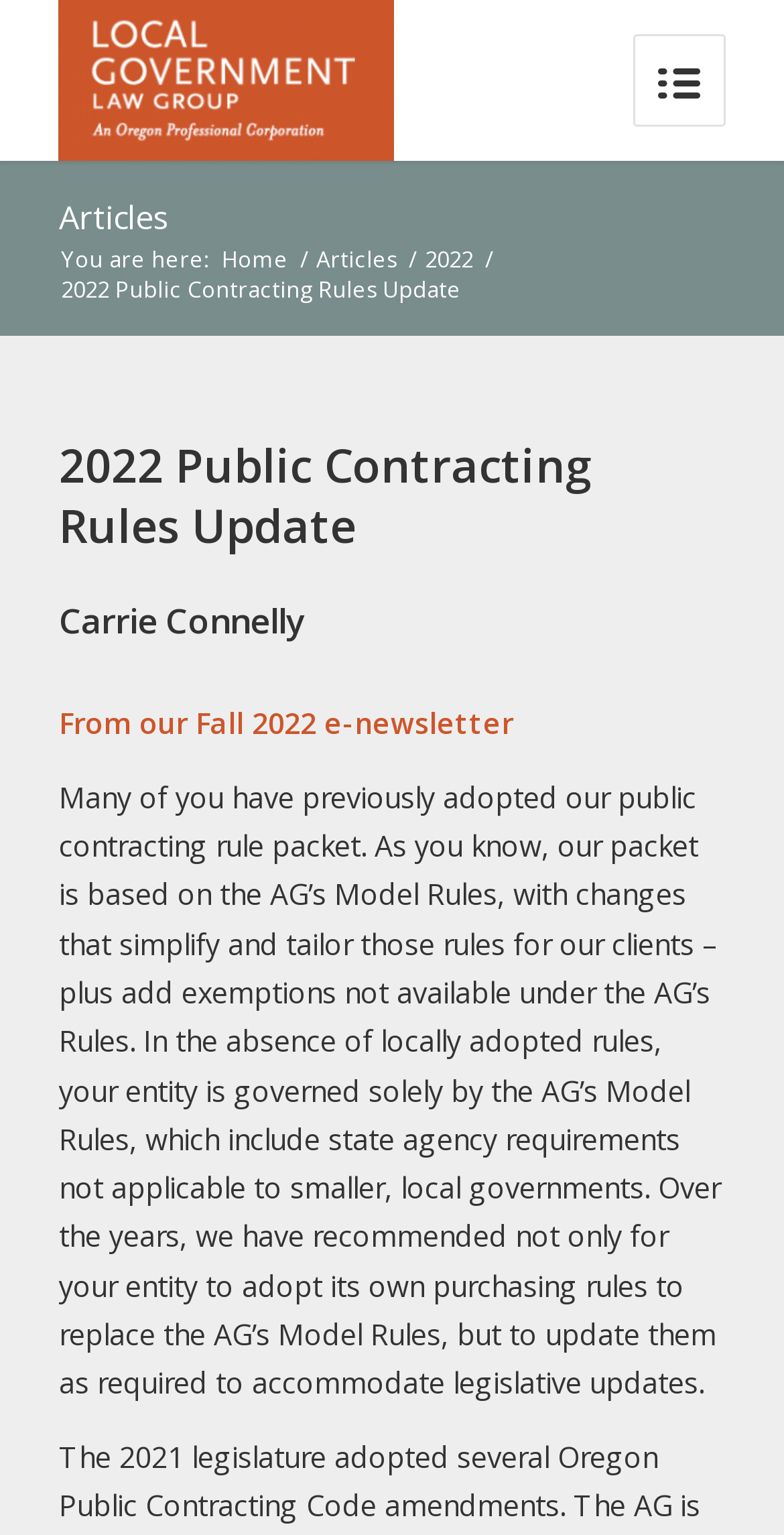Find the bounding box coordinates of the UI element according to this description: "Articles".

[0.396, 0.158, 0.513, 0.178]